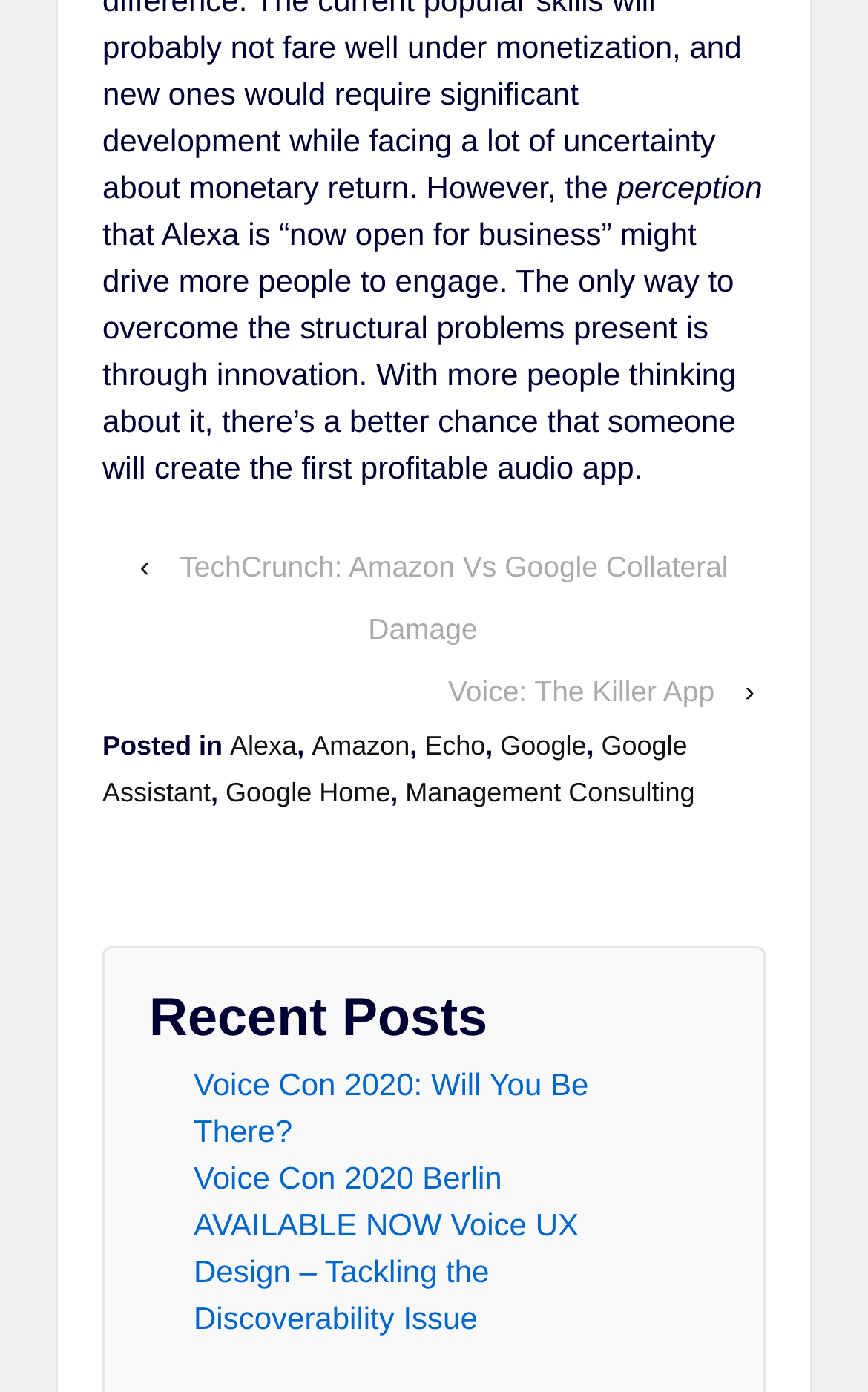Using details from the image, please answer the following question comprehensively:
How many links are there in the 'Recent Posts' section?

There are three links in the 'Recent Posts' section, namely 'Voice Con 2020: Will You Be There?', 'Voice Con 2020 Berlin', and 'AVAILABLE NOW Voice UX Design – Tackling the Discoverability Issue'.